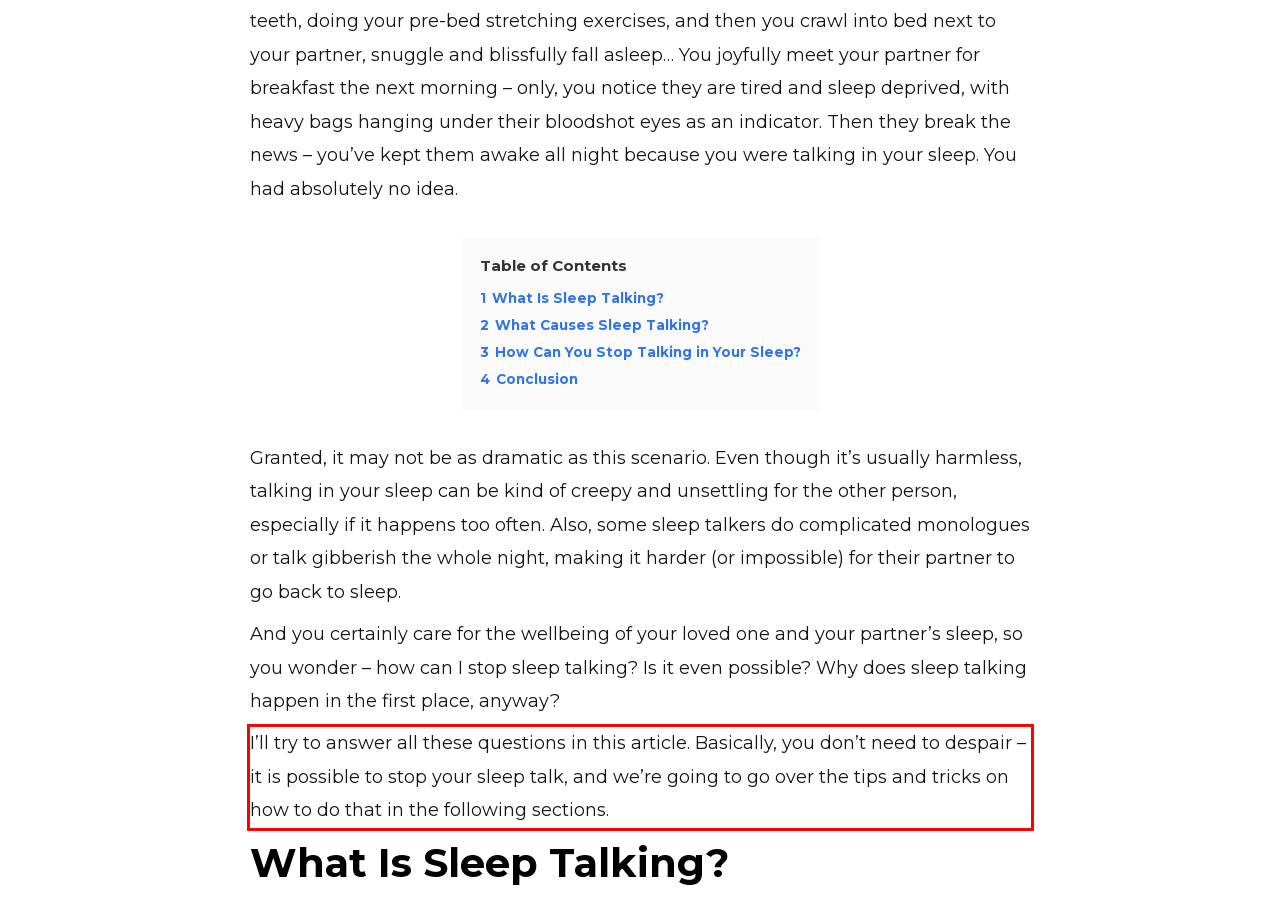You are given a screenshot showing a webpage with a red bounding box. Perform OCR to capture the text within the red bounding box.

I’ll try to answer all these questions in this article. Basically, you don’t need to despair – it is possible to stop your sleep talk, and we’re going to go over the tips and tricks on how to do that in the following sections.